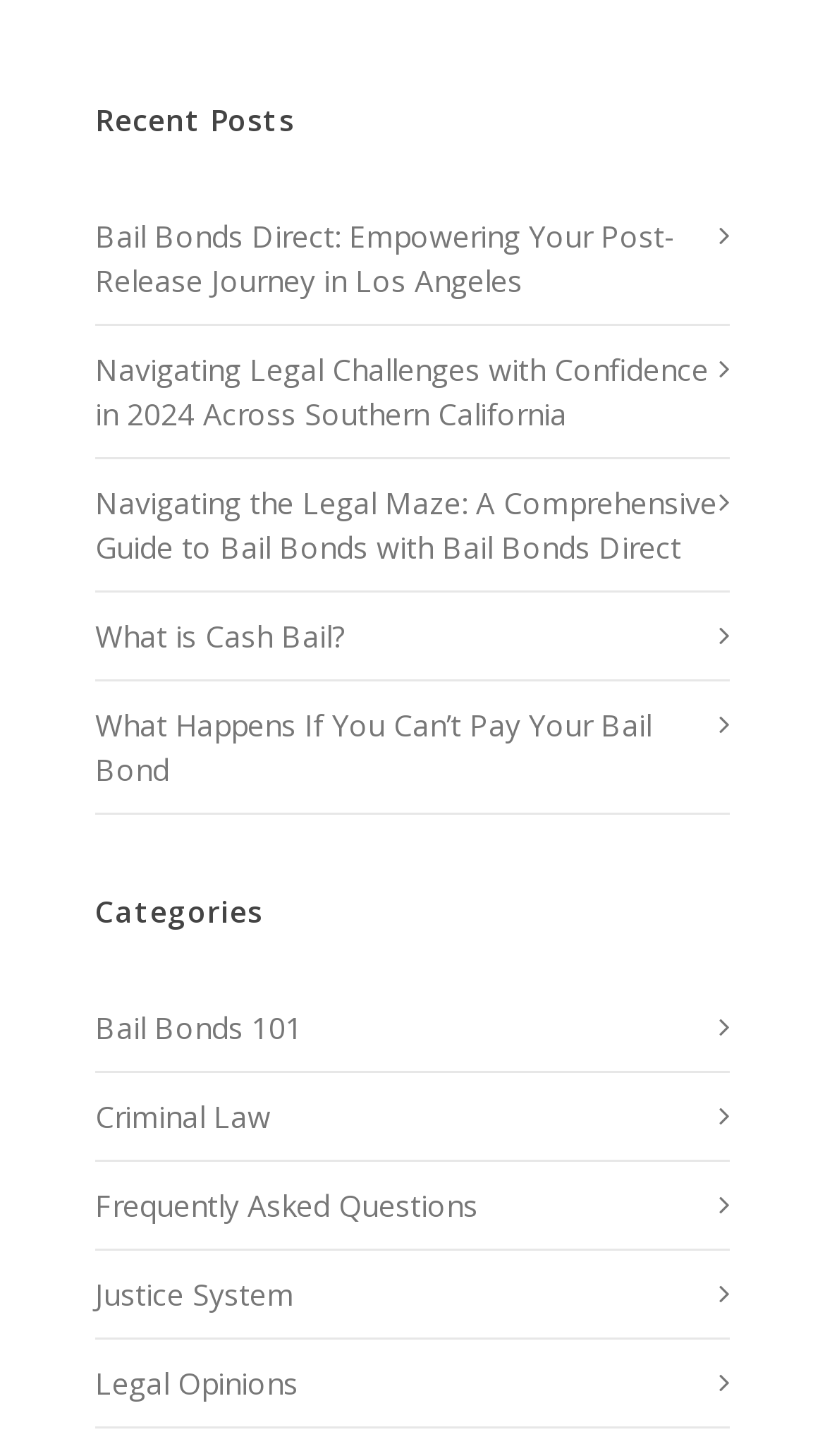Kindly determine the bounding box coordinates for the clickable area to achieve the given instruction: "learn about cash bail".

[0.115, 0.423, 0.444, 0.451]